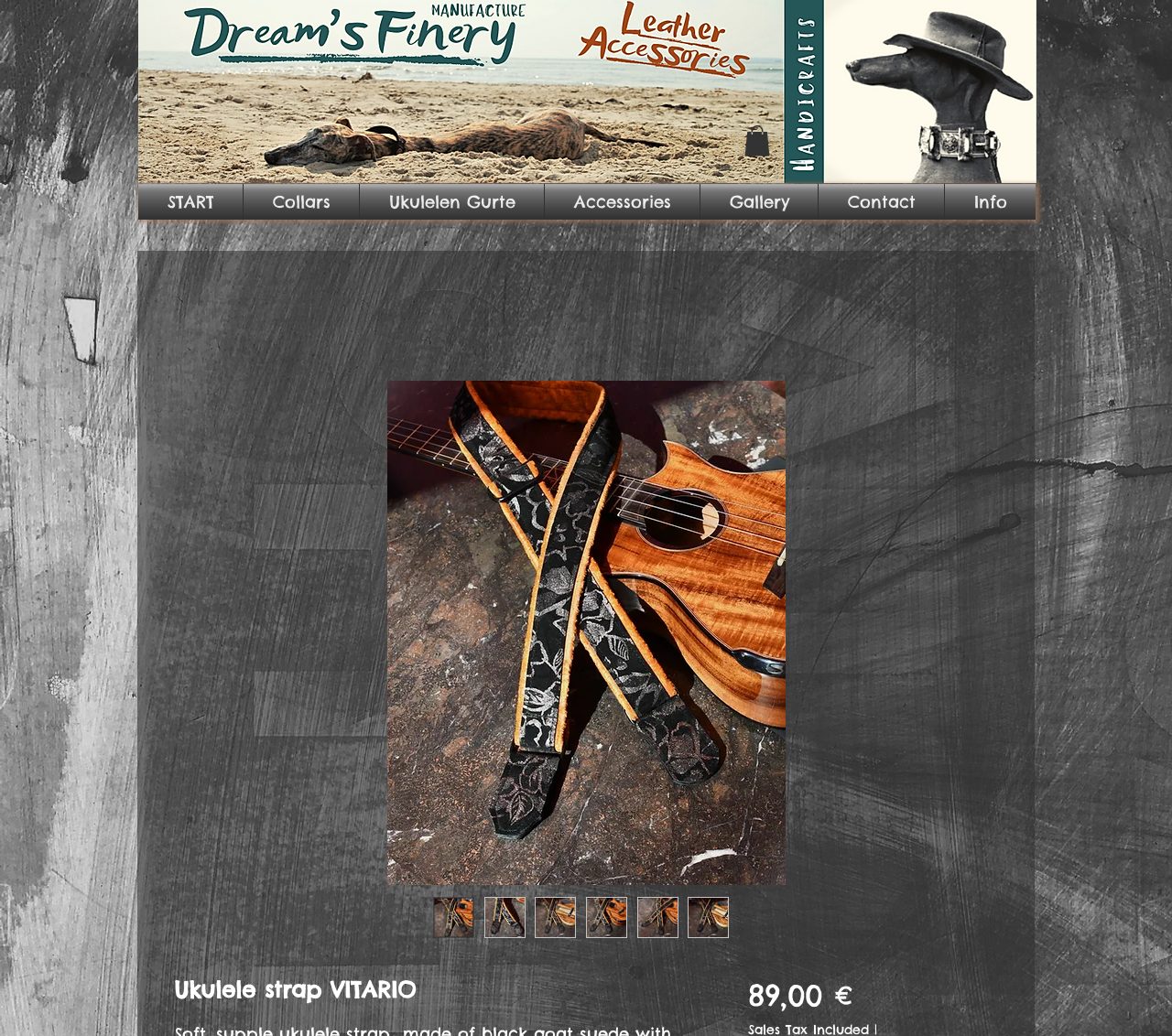Can you pinpoint the bounding box coordinates for the clickable element required for this instruction: "View the 'Ukulele strap VITARIO' product"? The coordinates should be four float numbers between 0 and 1, i.e., [left, top, right, bottom].

[0.148, 0.943, 0.576, 0.968]